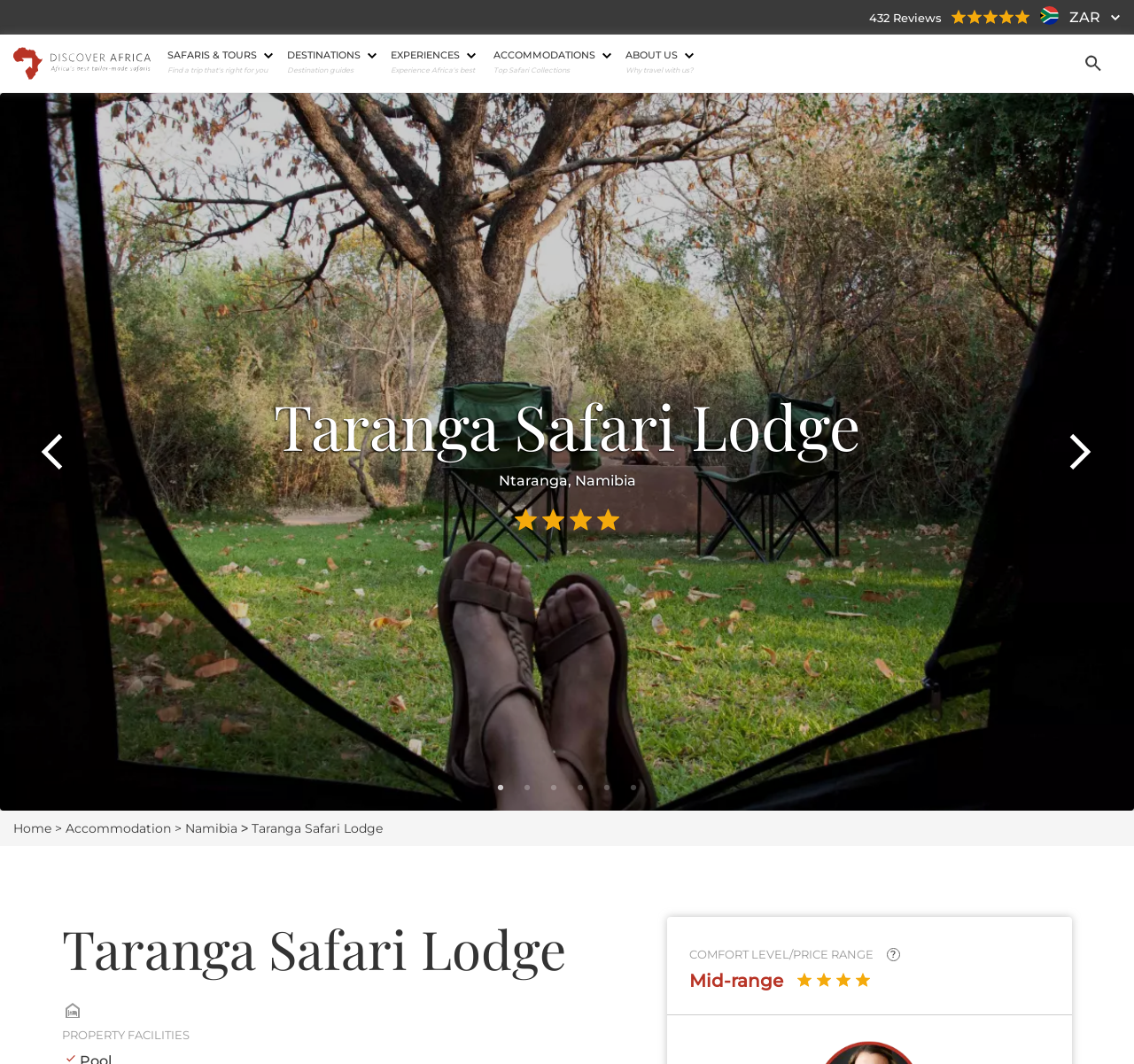Find the bounding box coordinates for the HTML element specified by: "Home >".

[0.012, 0.769, 0.058, 0.789]